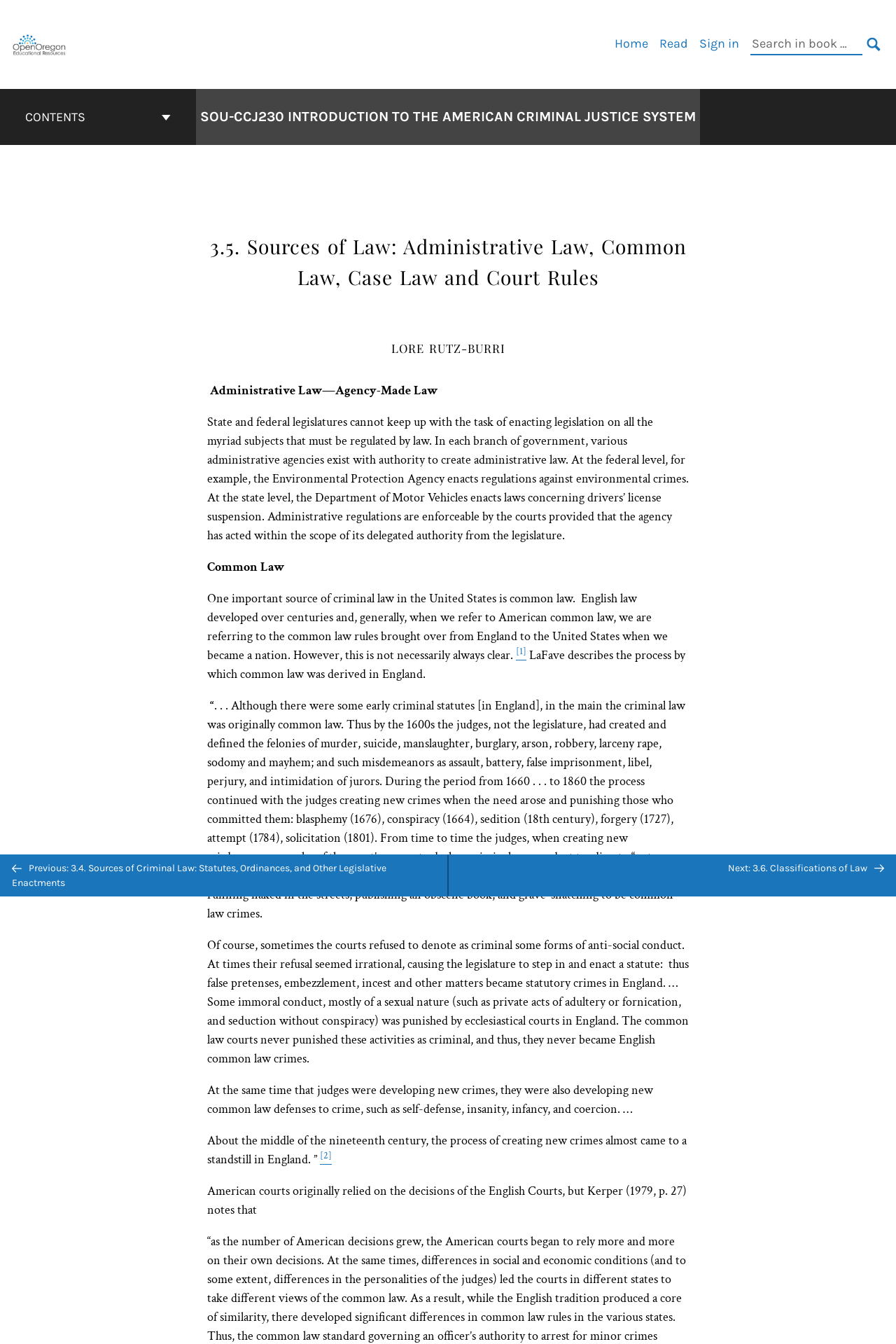Specify the bounding box coordinates of the element's area that should be clicked to execute the given instruction: "Check in". The coordinates should be four float numbers between 0 and 1, i.e., [left, top, right, bottom].

None